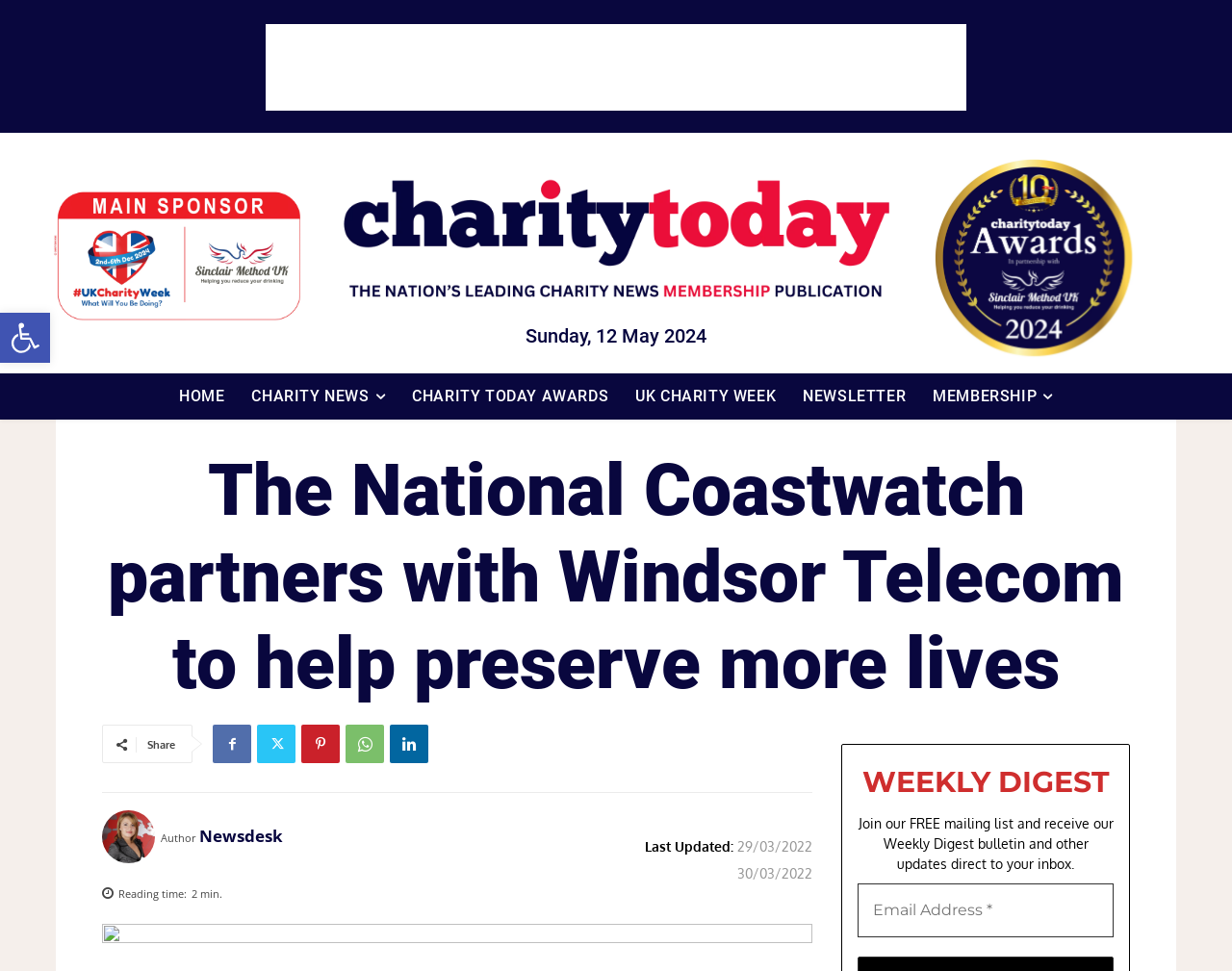Predict the bounding box coordinates of the UI element that matches this description: "Charity Today Awards". The coordinates should be in the format [left, top, right, bottom] with each value between 0 and 1.

[0.324, 0.385, 0.505, 0.432]